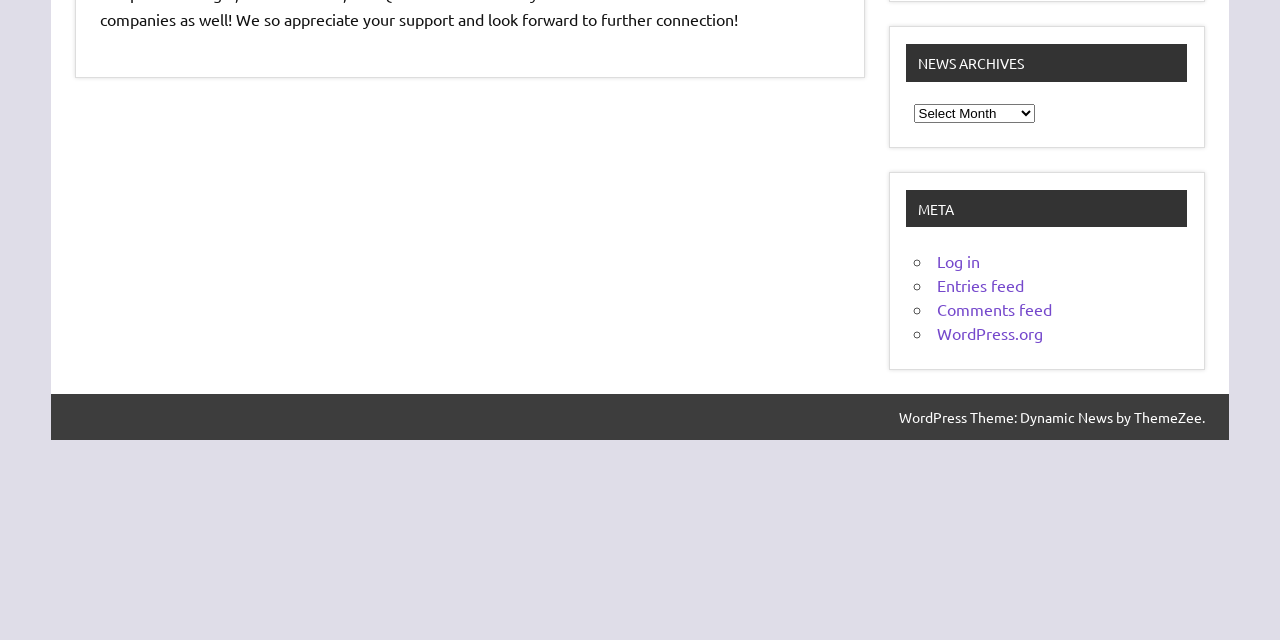Show the bounding box coordinates for the HTML element as described: "WordPress.org".

[0.732, 0.505, 0.814, 0.536]